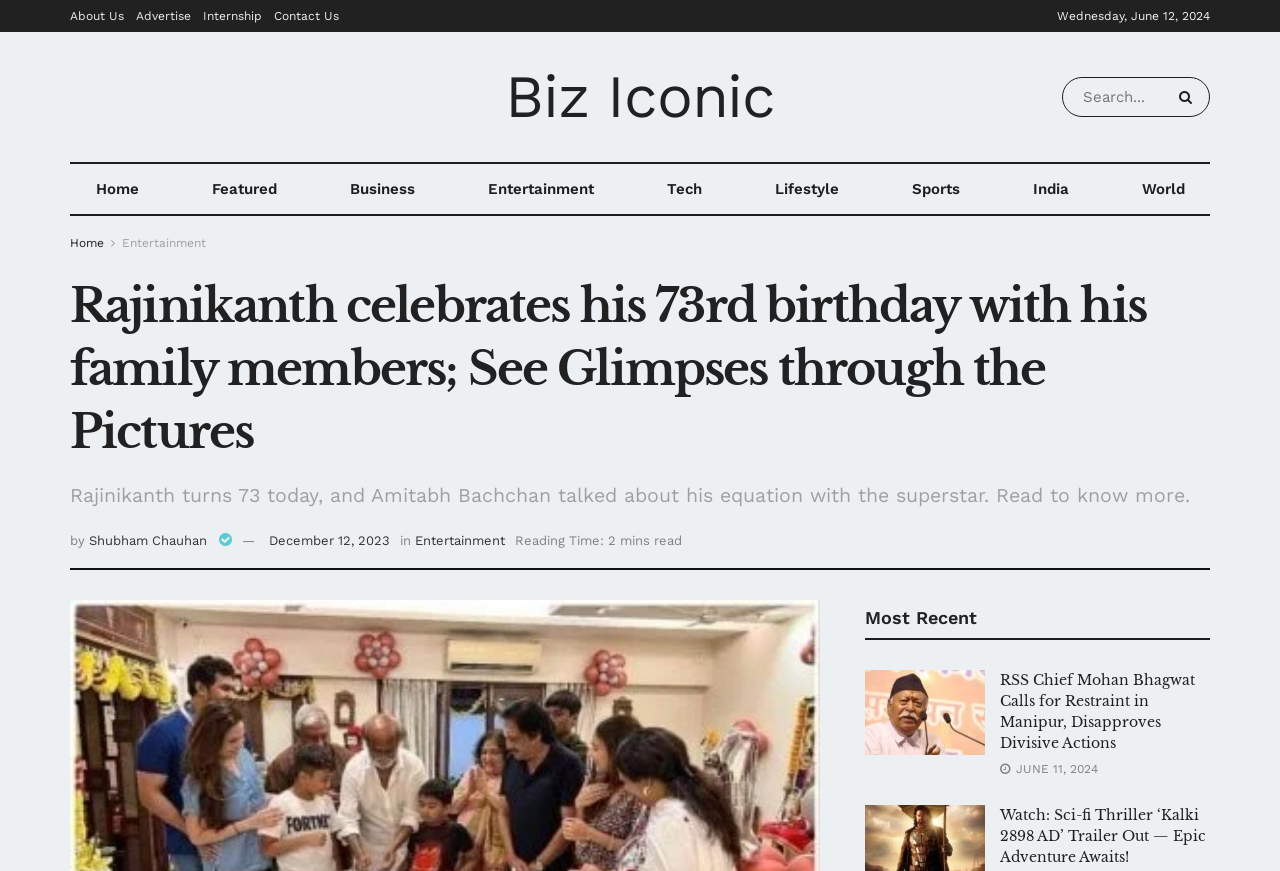Find and indicate the bounding box coordinates of the region you should select to follow the given instruction: "Read about RSS Chief Mohan Bhagwat's statement".

[0.676, 0.769, 0.77, 0.867]